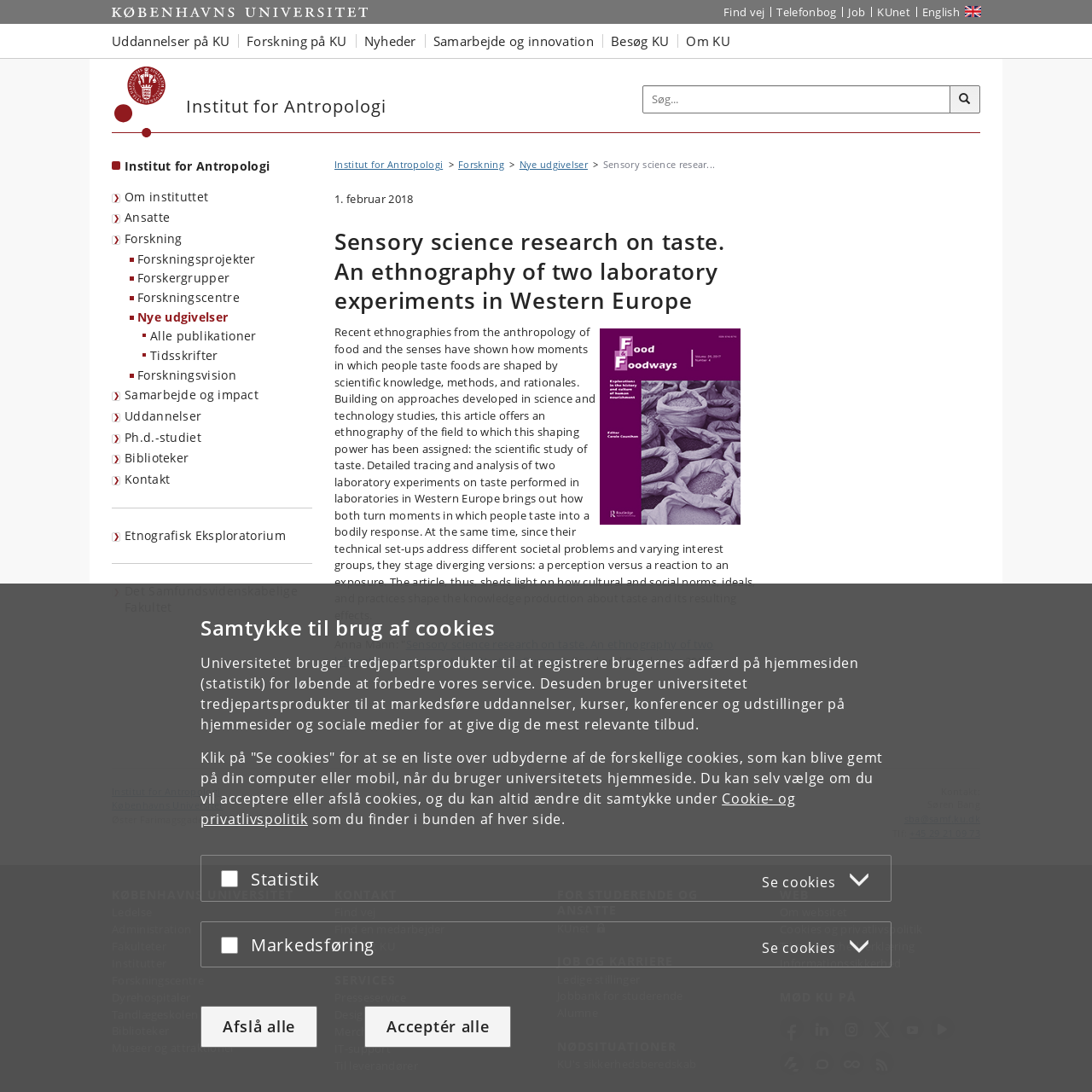What is the title of the article on the webpage?
Give a comprehensive and detailed explanation for the question.

I examined the webpage content and found a heading that reads 'Sensory science research on taste. An ethnography of two laboratory experiments in Western Europe', which appears to be the title of the article.